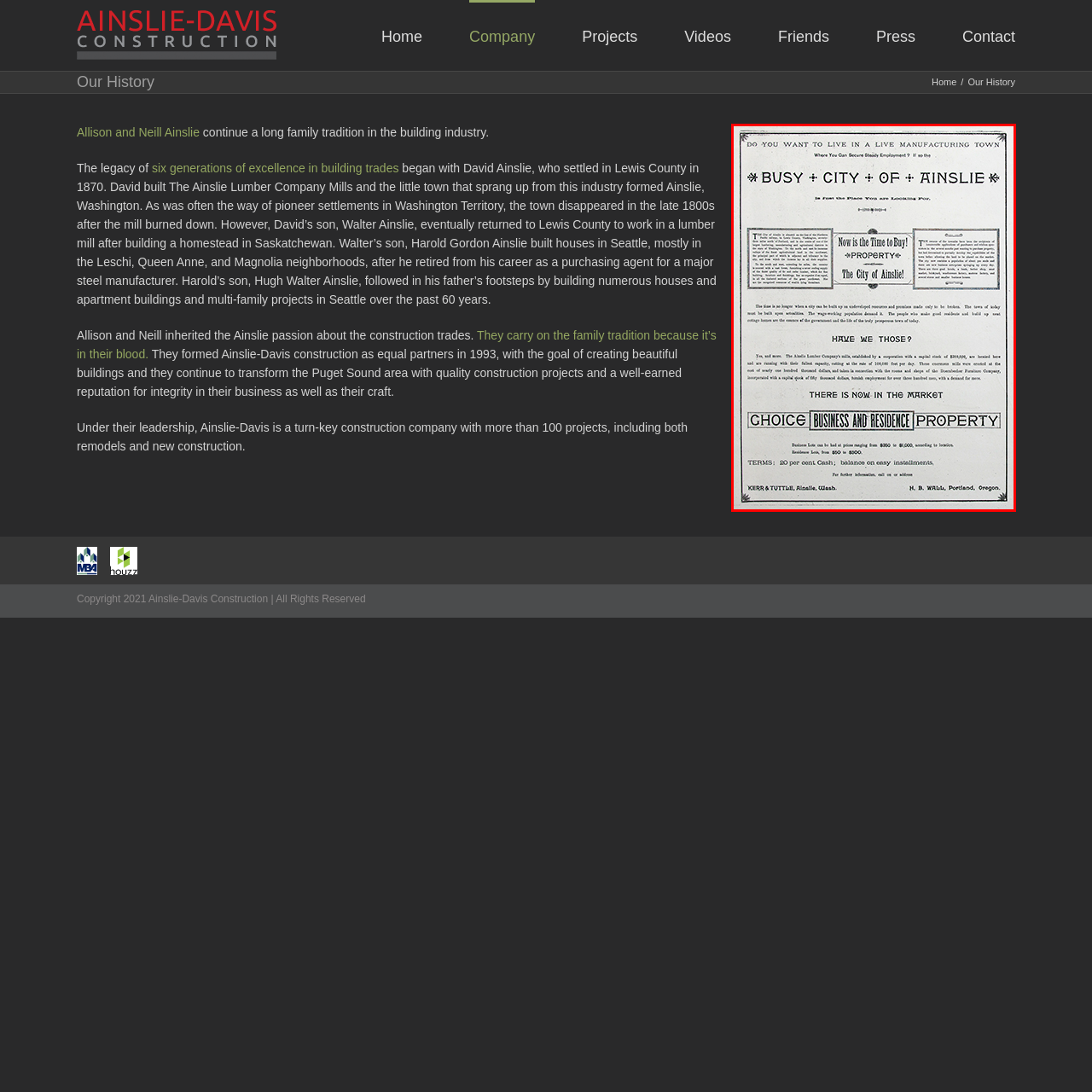Offer an in-depth description of the scene contained in the red rectangle.

The image depicts an old advertisement promoting the bustling "City of Ainslie," highlighting its potential for property investment and opportunities for living in a vibrant manufacturing town. The advertisement asserts, "Now is the Time to Buy!" emphasizing the advantageous prospects of acquiring property in Ainslie. It mentions the Ainslie Lumber Company, hinting at its significance in the area, and encourages viewers to consider the availability of business and residential properties. The overall design evokes a historical vibe, suggesting it was aimed at attracting new residents or investors to foster growth and community in Ainslie.